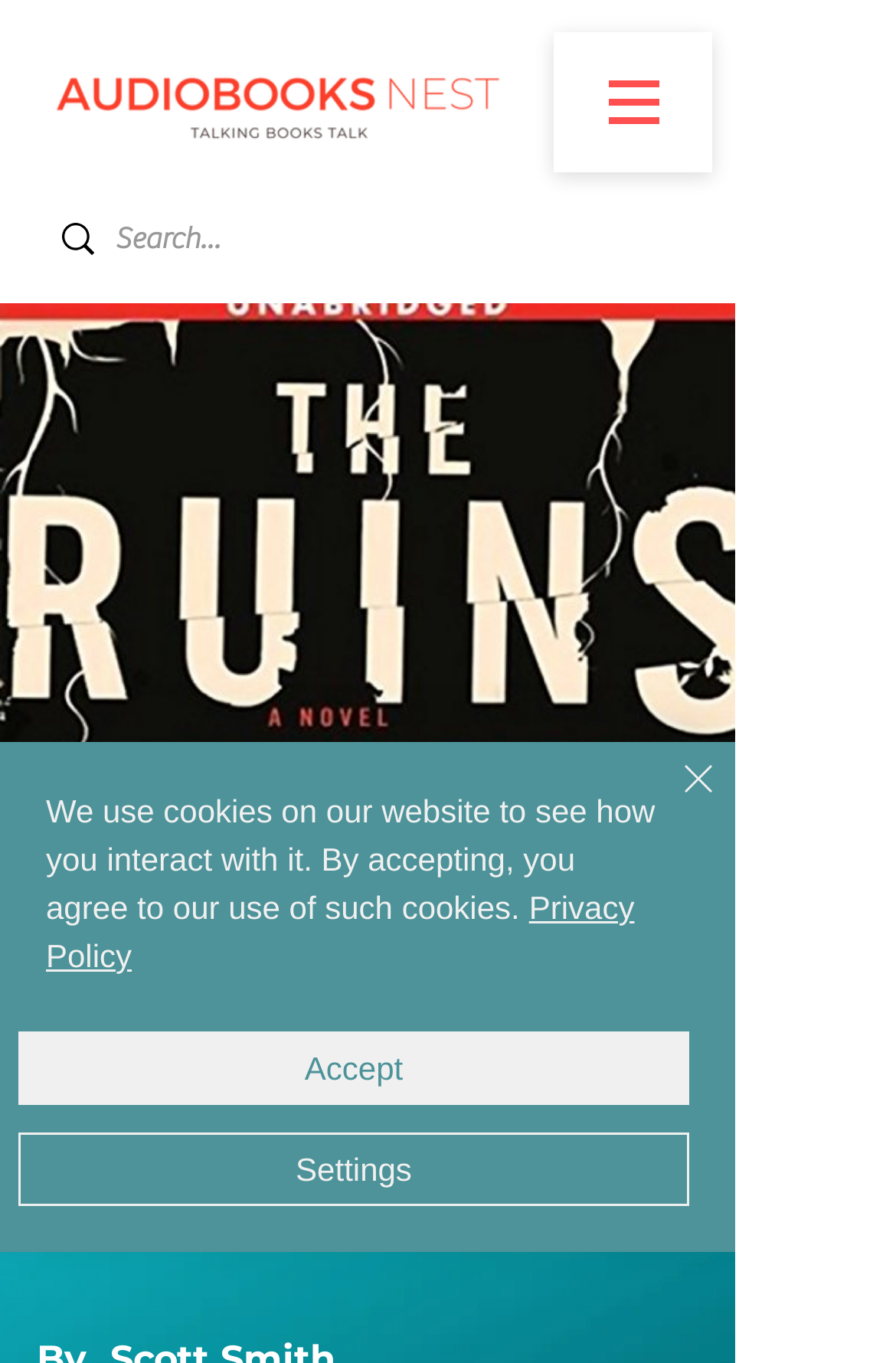Offer a thorough description of the webpage.

The webpage is an audiobook review page for "The Ruins" by Scott Smith, hosted on Audiobook Nest. At the top left, there is a wide logo of Audiobook Nest, accompanied by a navigation menu button. Below the logo, there is a search bar with a search icon and a placeholder text "Search...". 

On the top right, there is a cookie alert notification that takes up about a quarter of the screen. The notification informs users about the website's cookie policy and provides links to the Privacy Policy and buttons to Accept, Settings, or Close the notification. 

The main content of the page is divided into three headings. The first heading is "Audiobook Review", followed by "The Ruins" and an empty heading. These headings are stacked vertically, with the "Audiobook Review" heading at the top, "The Ruins" in the middle, and the empty heading at the bottom. 

There are no images directly related to the audiobook review, but there are several icons and buttons throughout the page, including a search icon, a close icon, and a logo image.